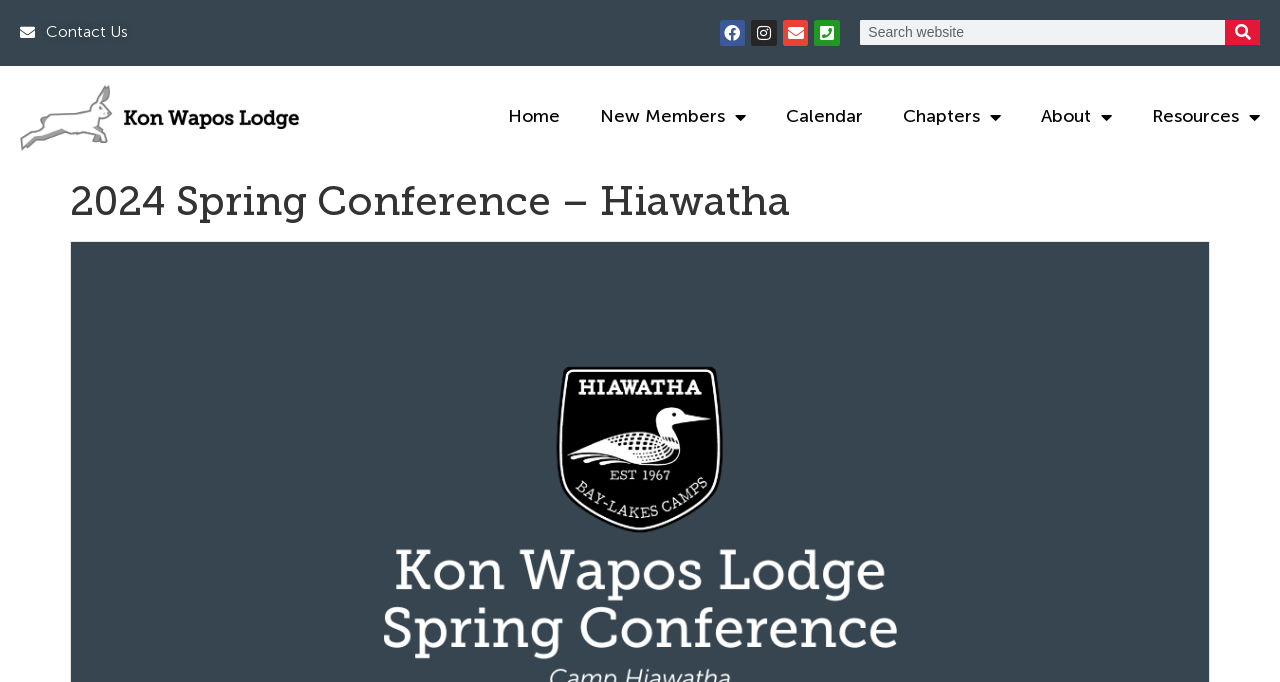What is the first social media link?
From the image, respond with a single word or phrase.

Facebook